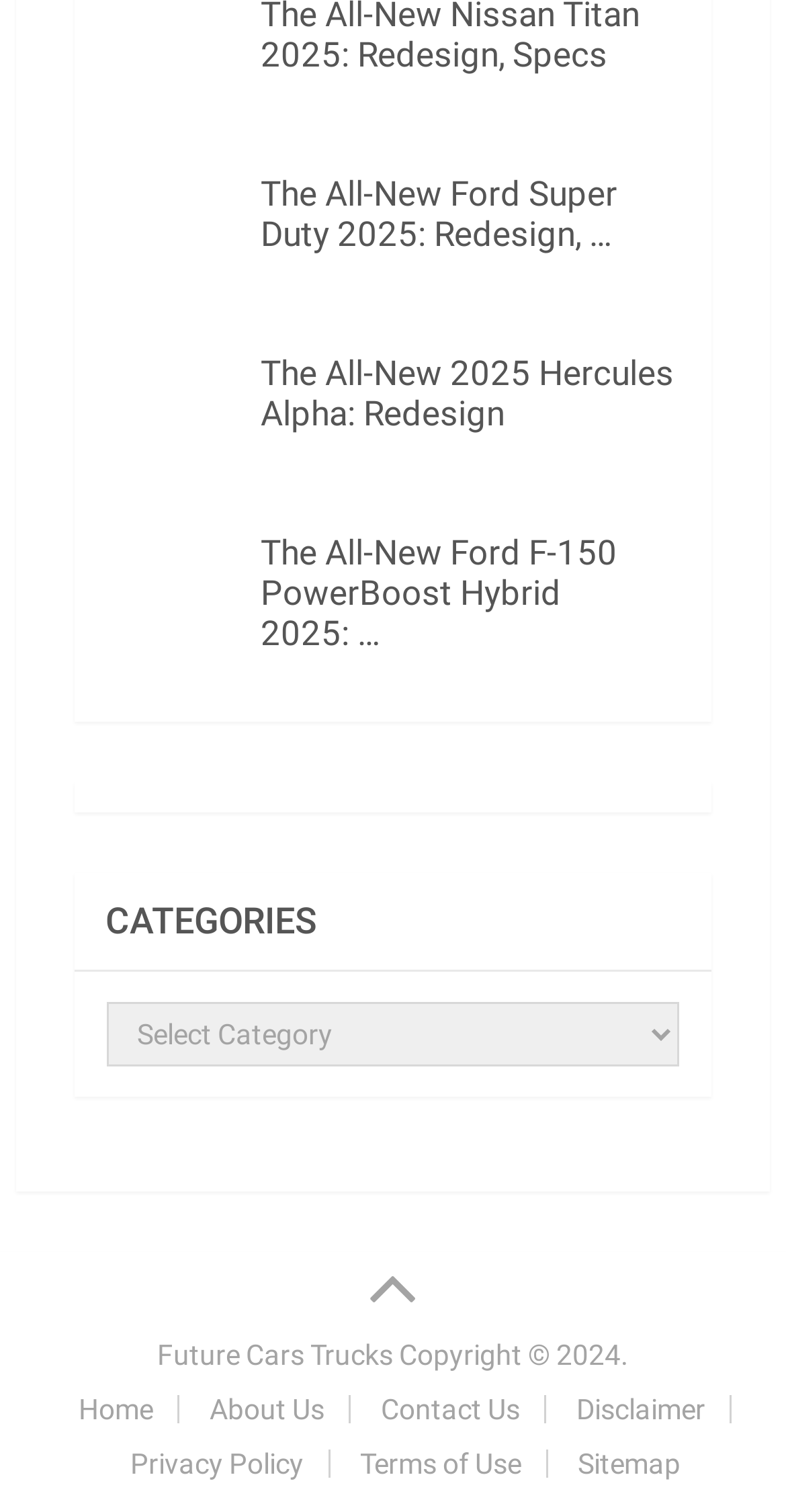How many links are in the footer section?
Refer to the image and provide a detailed answer to the question.

I counted the number of link elements at the bottom of the page, which are 'Home', 'About Us', 'Contact Us', 'Disclaimer', 'Privacy Policy', 'Terms of Use', and 'Sitemap'.